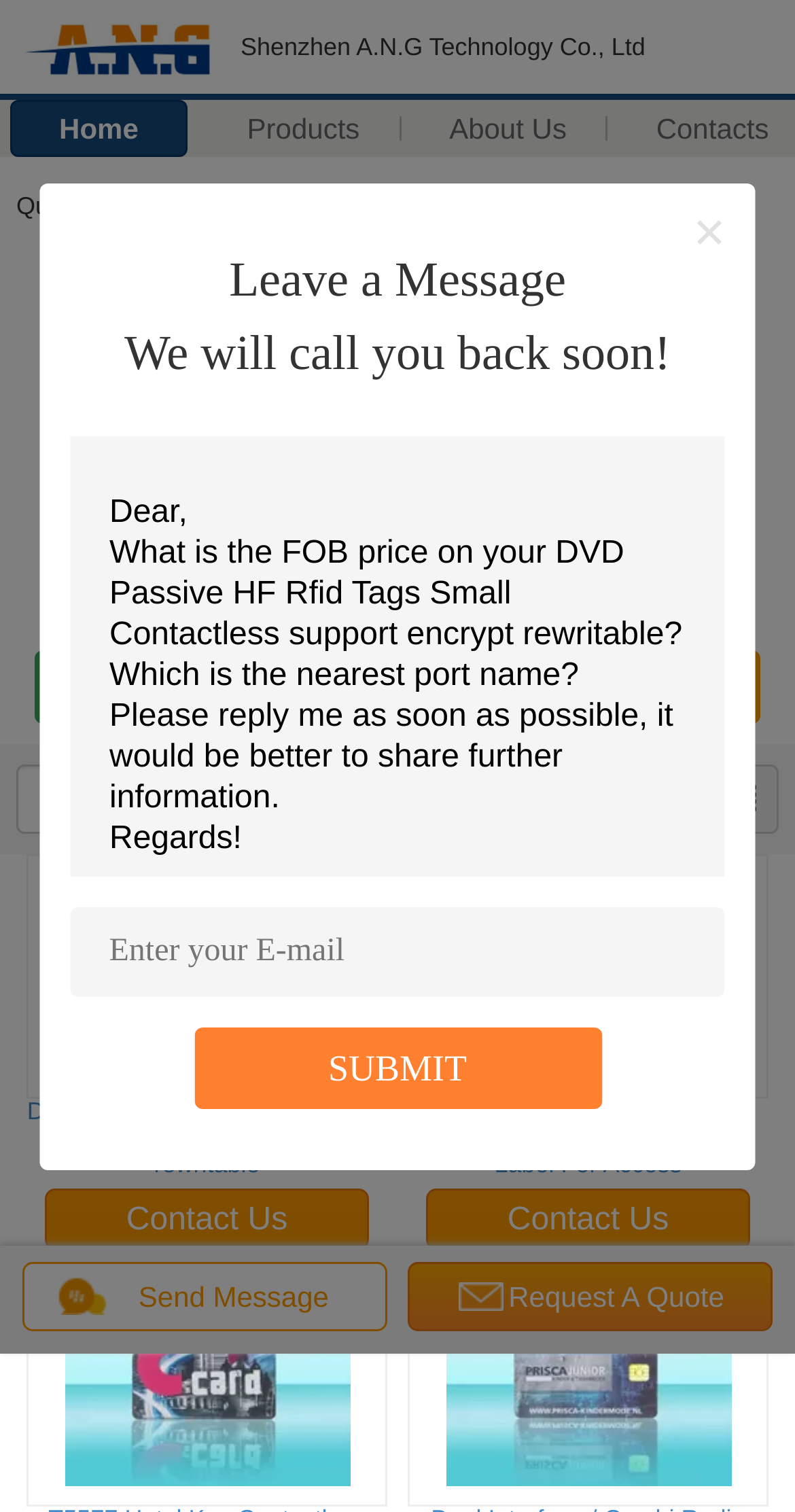Please determine the bounding box coordinates of the element to click on in order to accomplish the following task: "Click the 'Home' link". Ensure the coordinates are four float numbers ranging from 0 to 1, i.e., [left, top, right, bottom].

[0.012, 0.066, 0.236, 0.104]